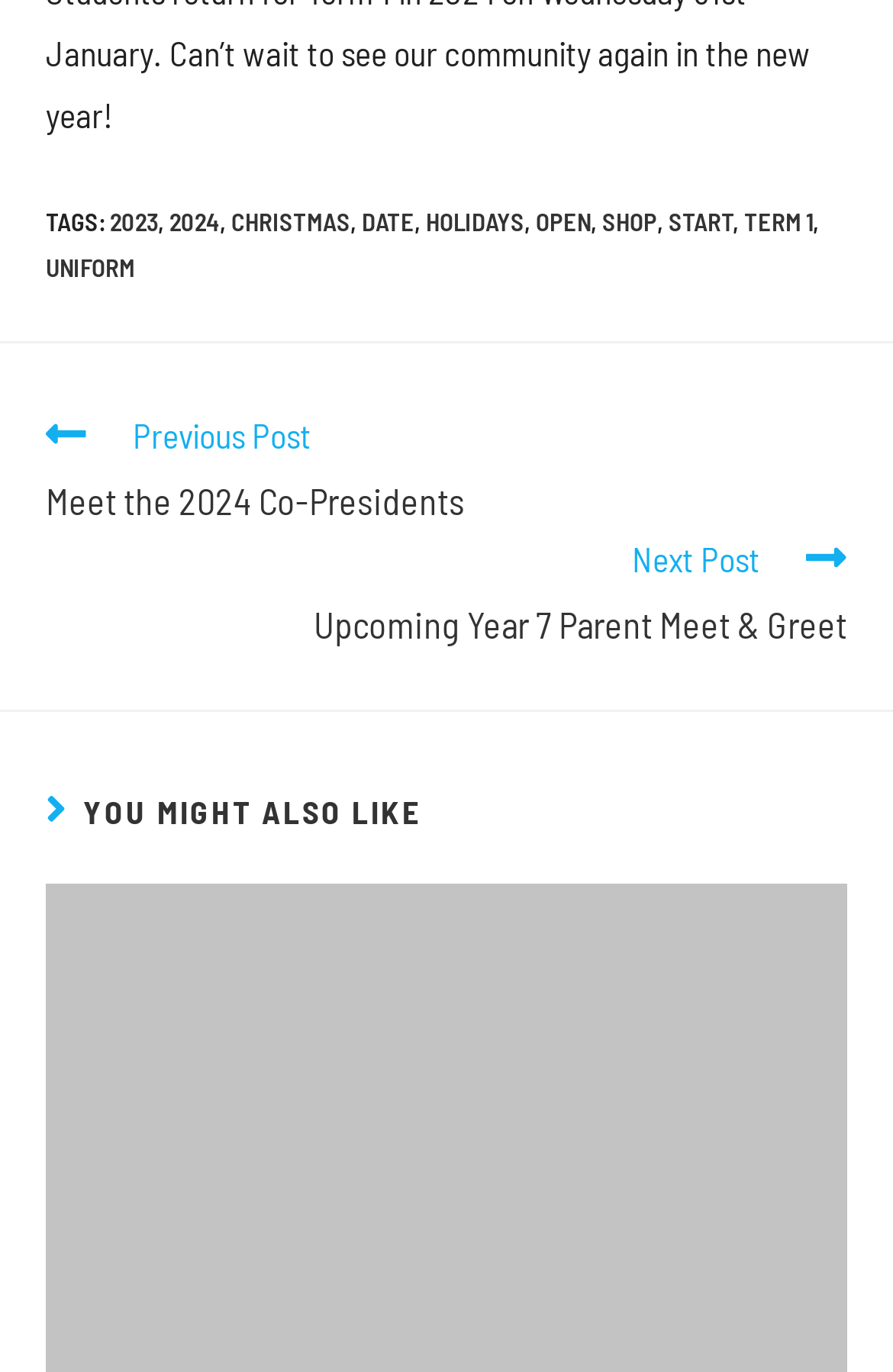How many articles are there in the 'YOU MIGHT ALSO LIKE' section?
Deliver a detailed and extensive answer to the question.

I examined the 'YOU MIGHT ALSO LIKE' section and did not find any article links or titles, so there are no articles in this section.